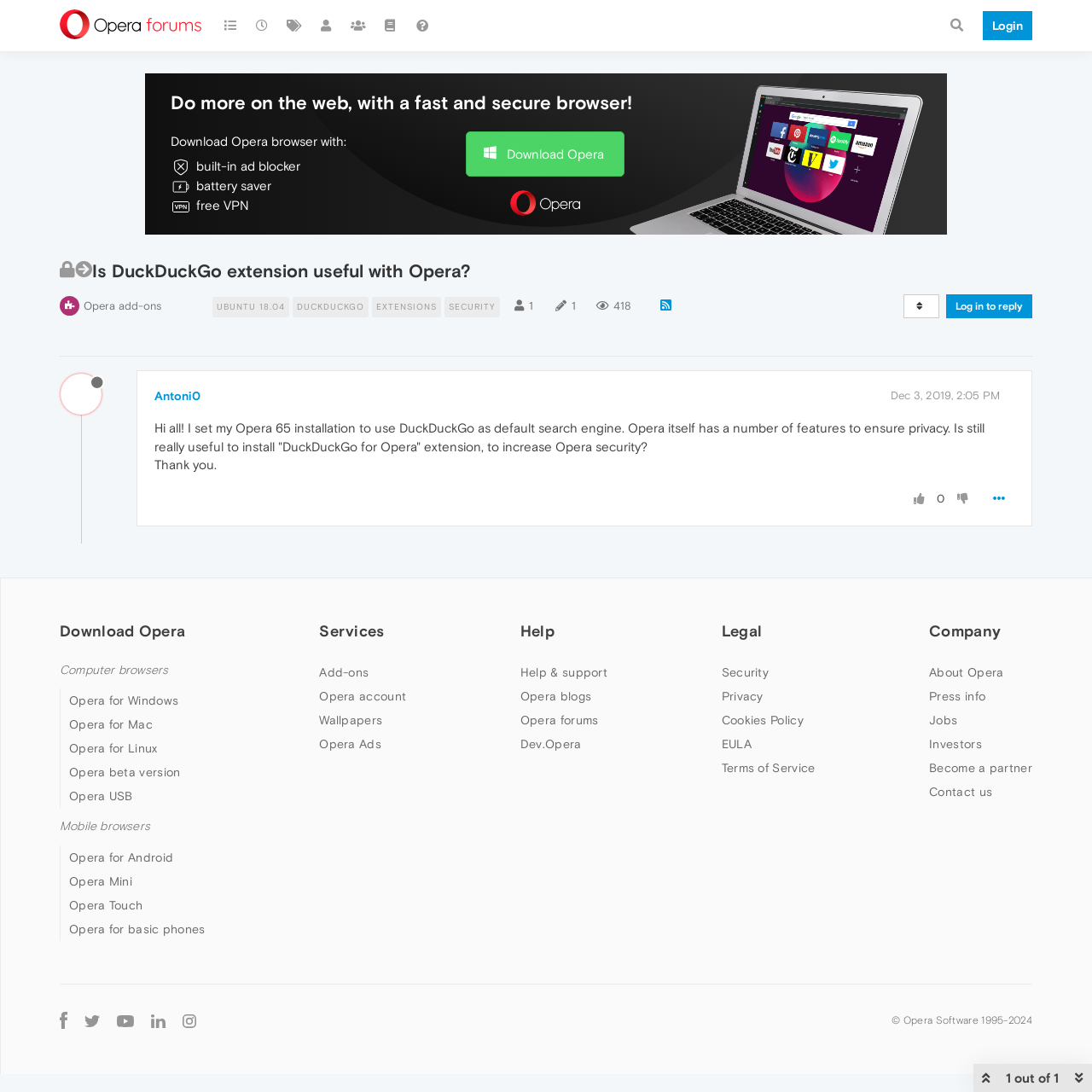Determine the bounding box coordinates for the area that needs to be clicked to fulfill this task: "Reply to the post". The coordinates must be given as four float numbers between 0 and 1, i.e., [left, top, right, bottom].

[0.866, 0.27, 0.945, 0.291]